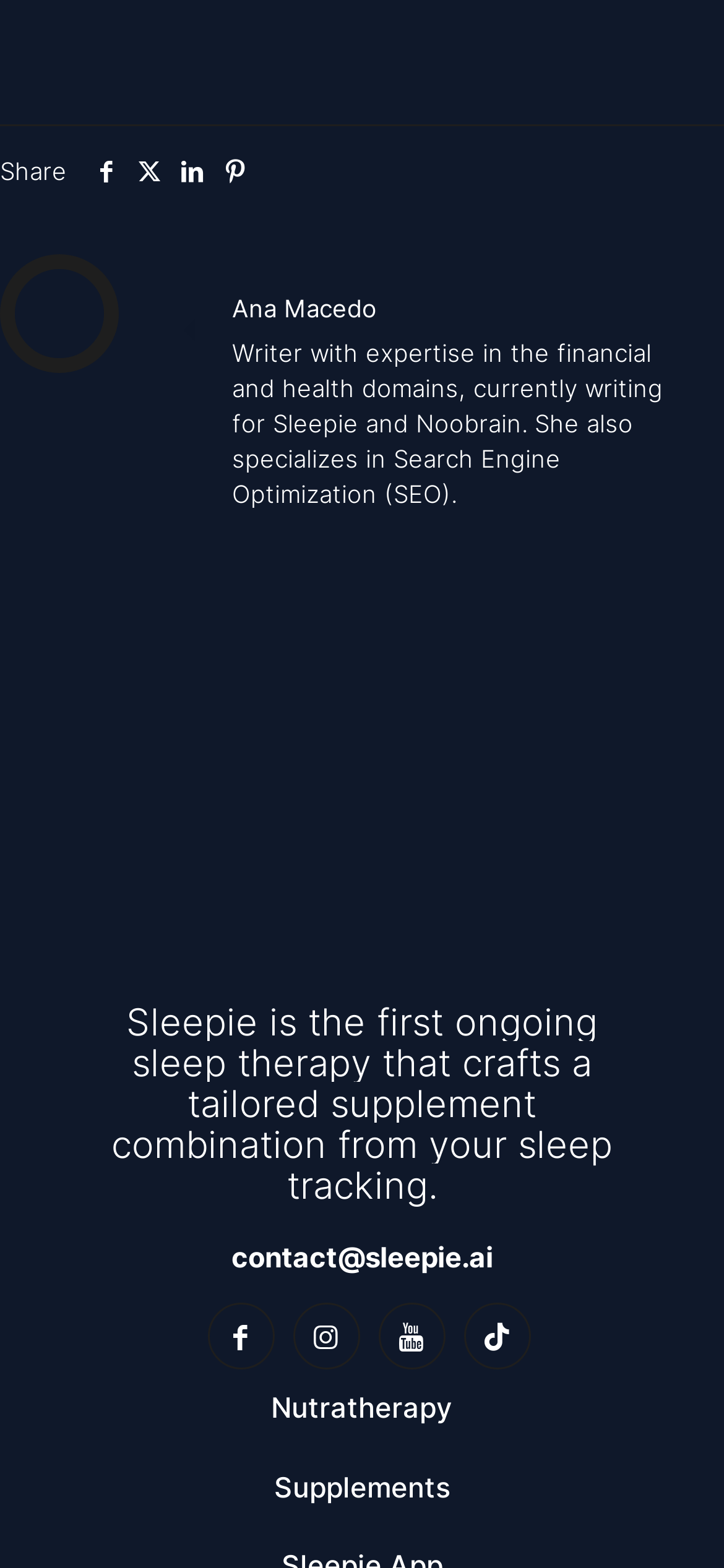Determine the bounding box coordinates for the HTML element described here: "Supplements".

[0.115, 0.924, 0.885, 0.974]